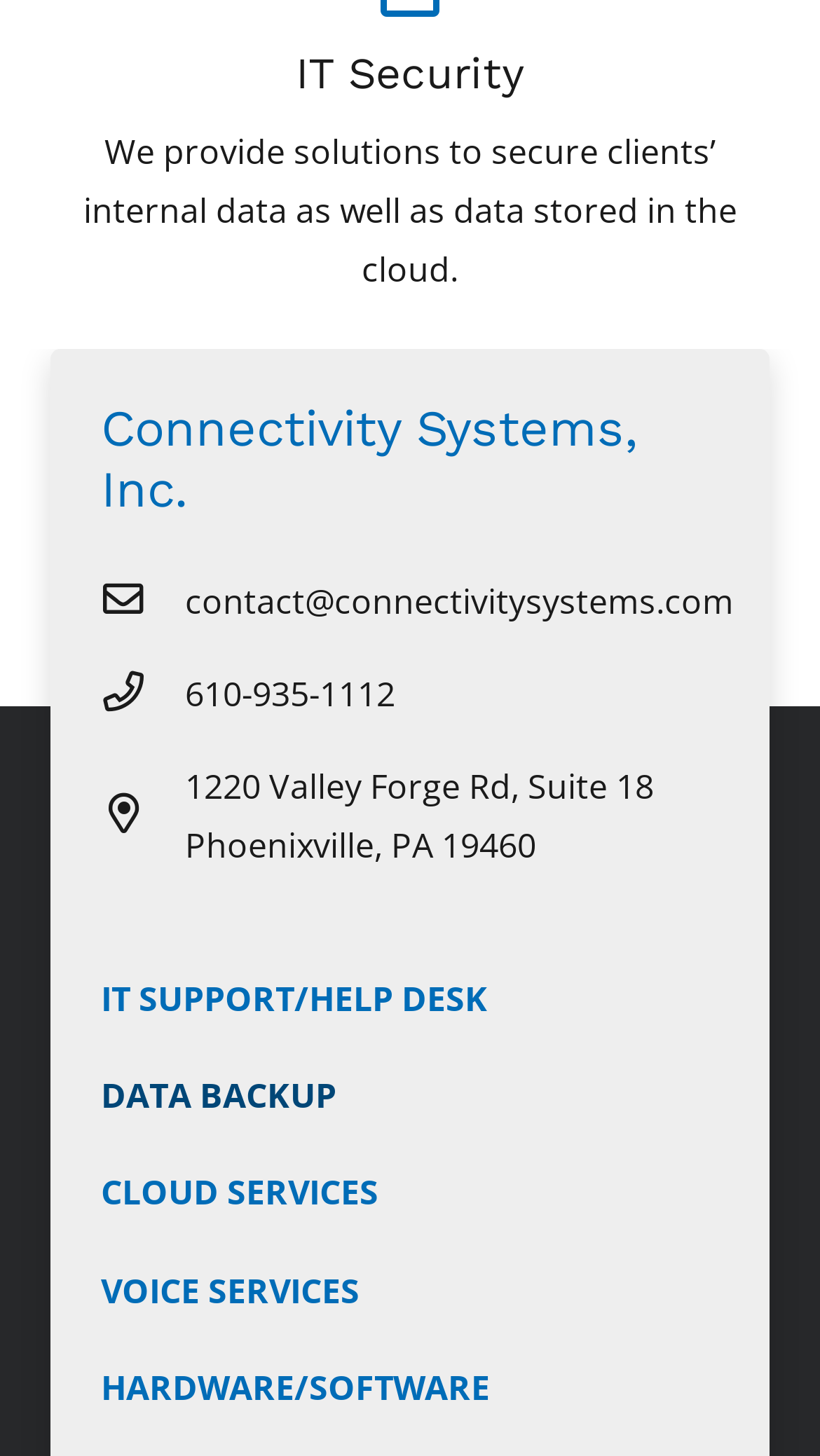What is the address? Examine the screenshot and reply using just one word or a brief phrase.

1220 Valley Forge Rd, Suite 18 Phoenixville, PA 19460